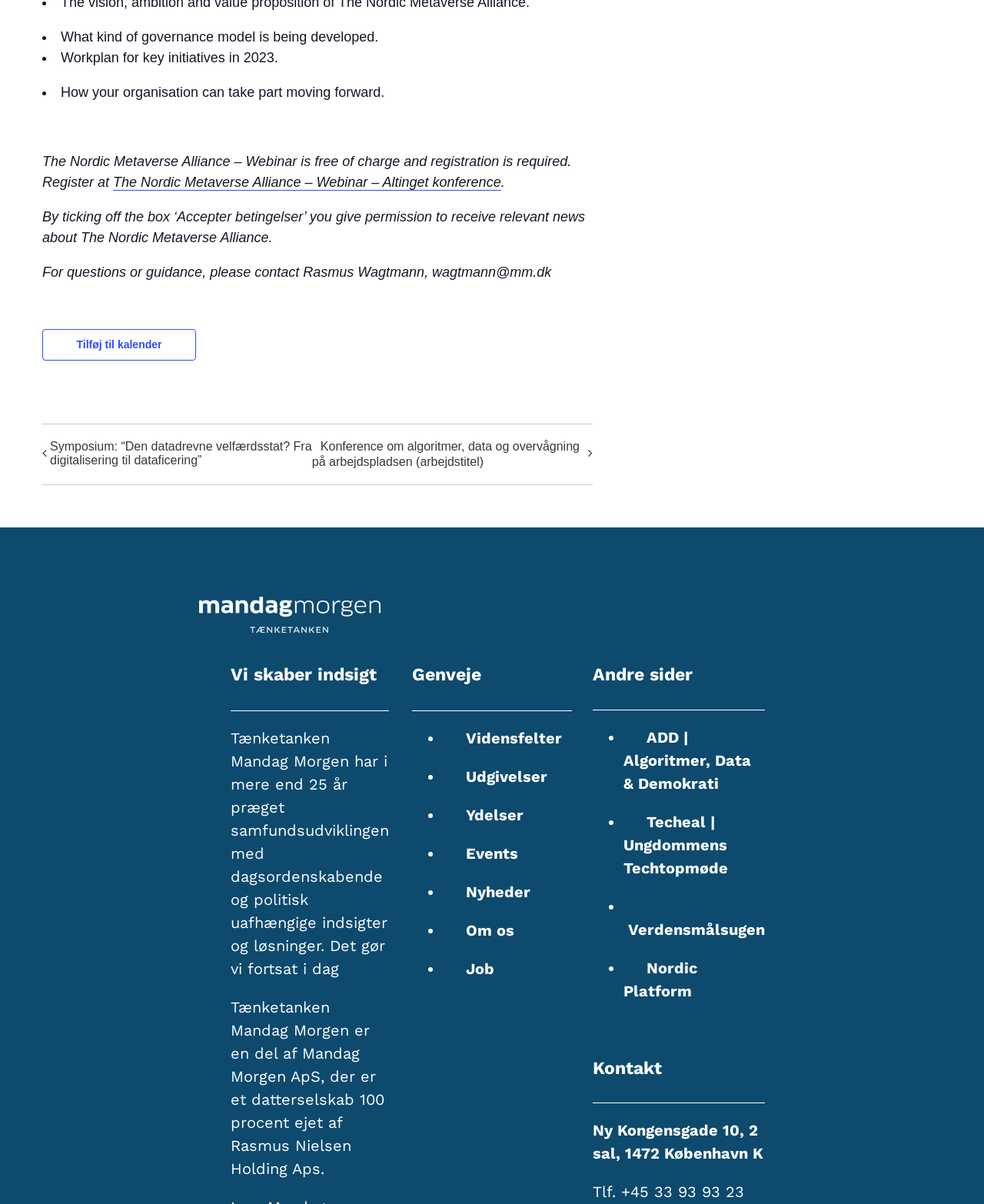Locate the bounding box coordinates of the element you need to click to accomplish the task described by this instruction: "Add to calendar".

[0.078, 0.281, 0.164, 0.291]